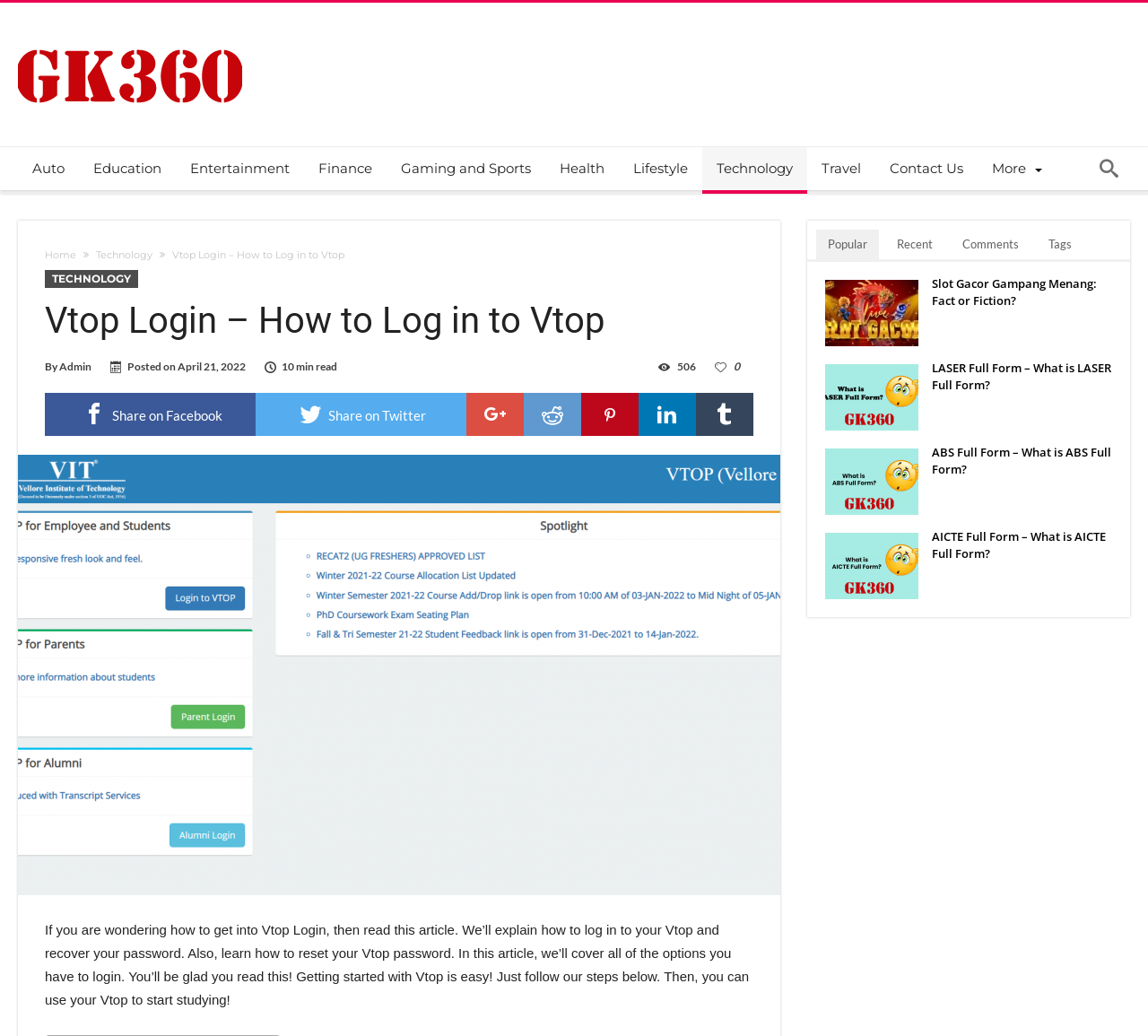Highlight the bounding box of the UI element that corresponds to this description: "Lifestyle".

[0.539, 0.142, 0.612, 0.184]